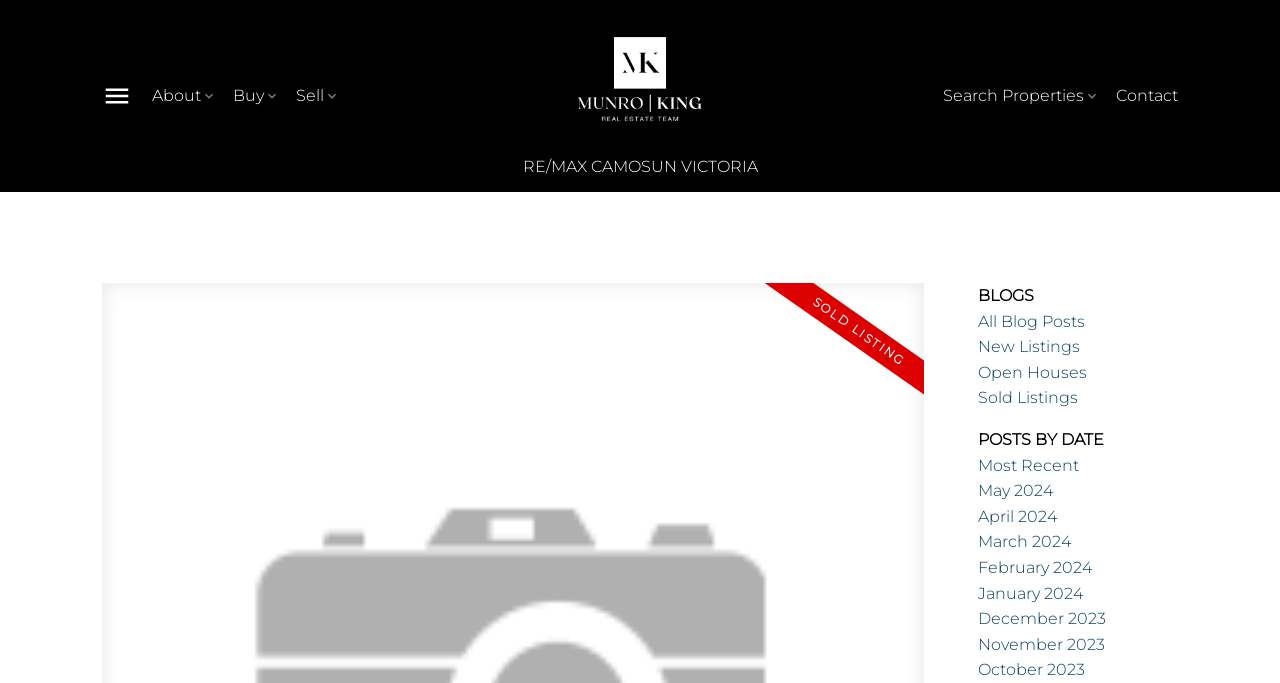Highlight the bounding box coordinates of the region I should click on to meet the following instruction: "View the 'Sold Listings' page".

[0.764, 0.569, 0.842, 0.597]